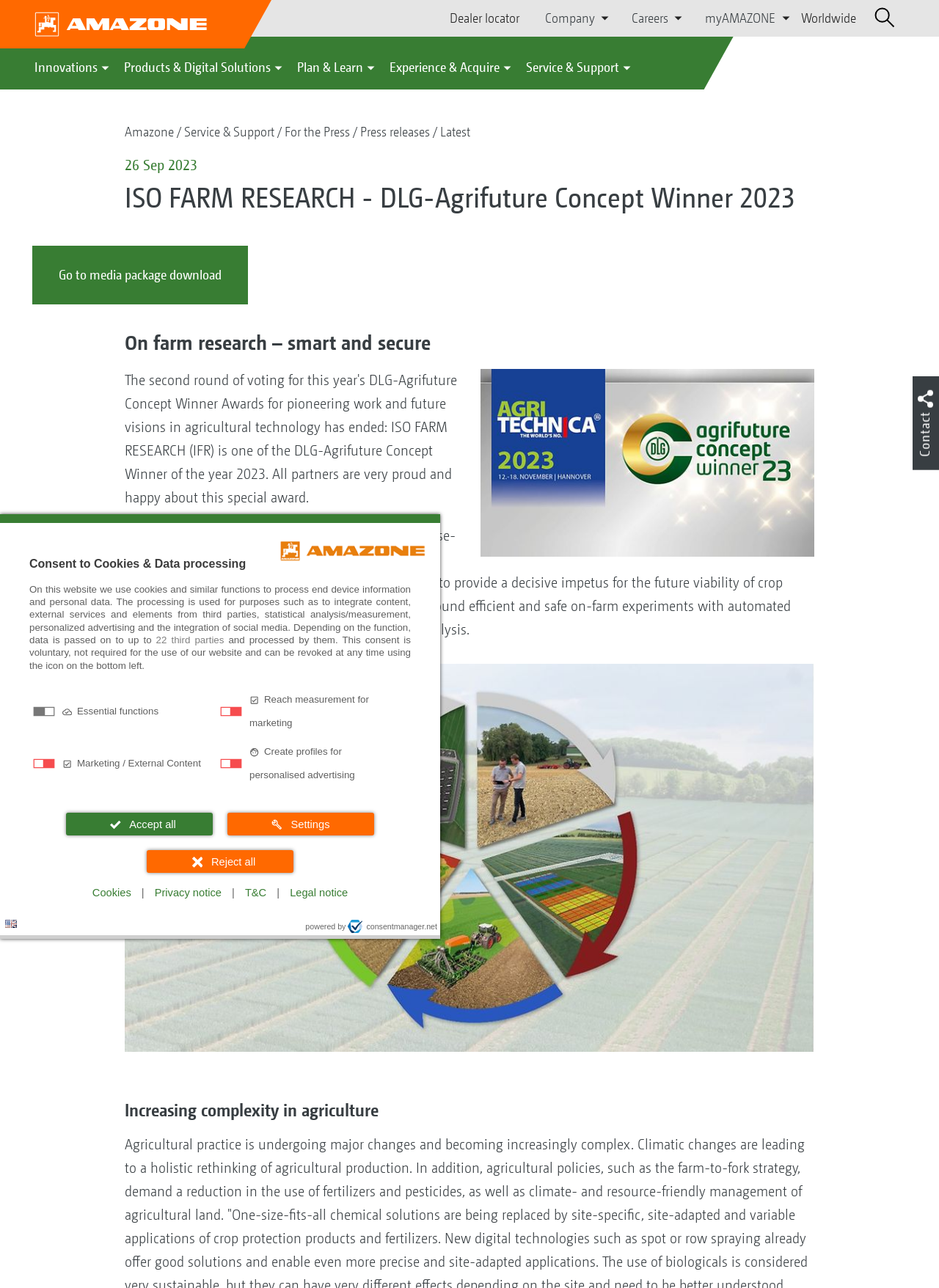Using the given description, provide the bounding box coordinates formatted as (top-left x, top-left y, bottom-right x, bottom-right y), with all values being floating point numbers between 0 and 1. Description: Go to media package download

[0.034, 0.19, 0.264, 0.236]